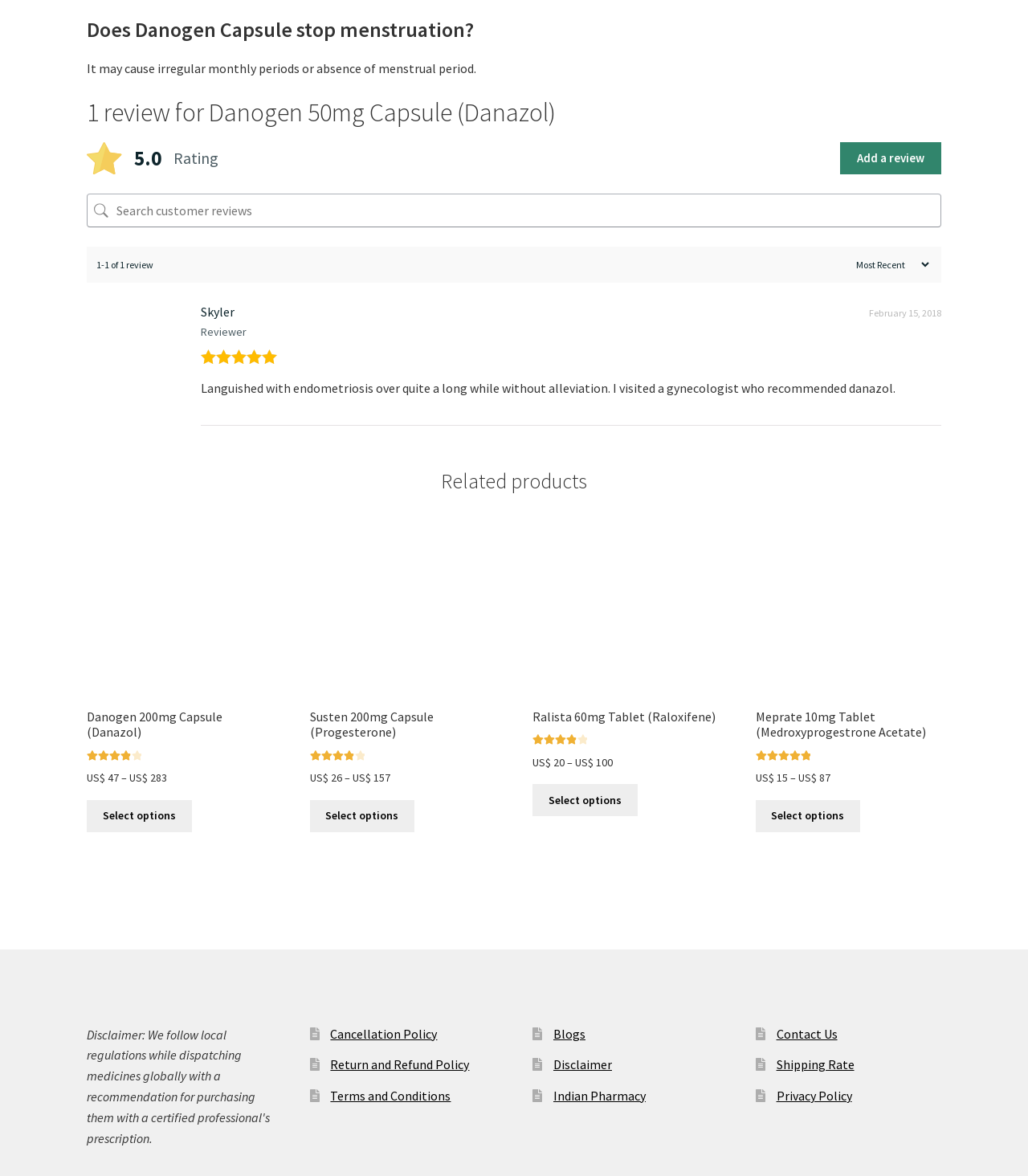Locate the bounding box coordinates of the element to click to perform the following action: 'View product details of Danogen 200mg Capsule'. The coordinates should be given as four float values between 0 and 1, in the form of [left, top, right, bottom].

[0.084, 0.43, 0.265, 0.669]